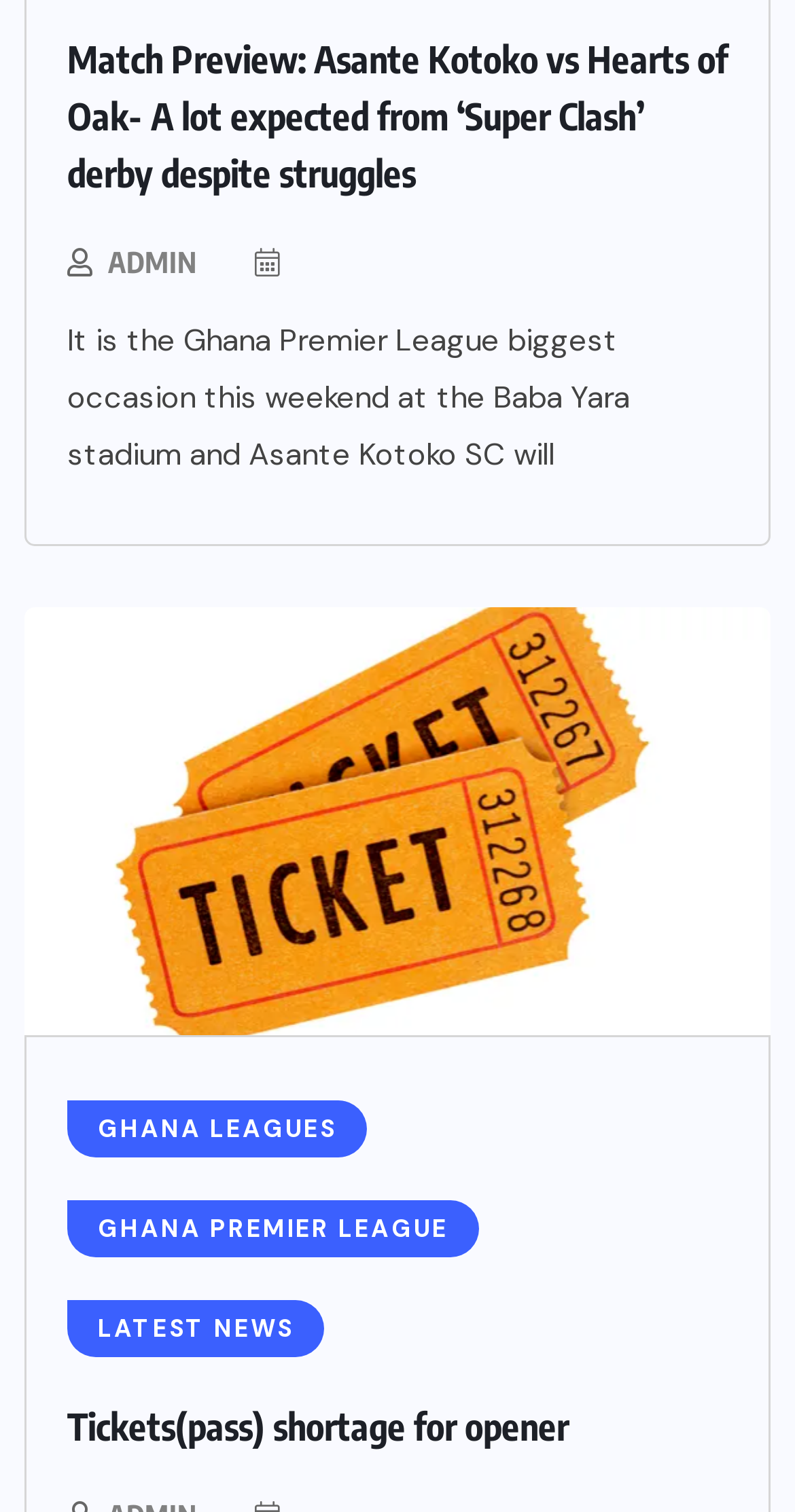How many links are there in the webpage?
Using the image, answer in one word or phrase.

6